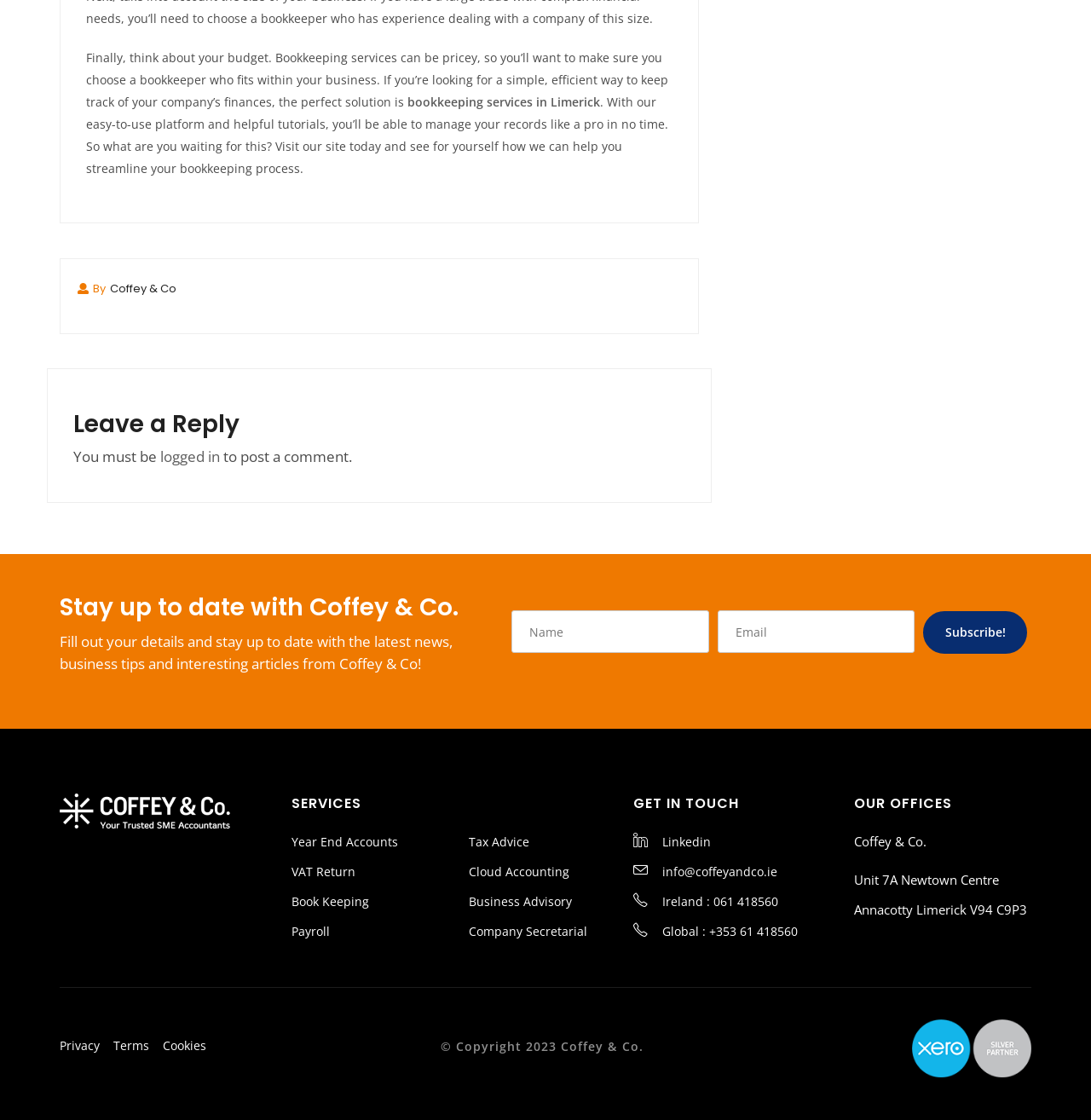What is the copyright year of Coffey & Co's website?
Can you provide a detailed and comprehensive answer to the question?

The copyright year of Coffey & Co's website can be found at the bottom of the page, where it says '© Copyright 2023 Coffey & Co'.